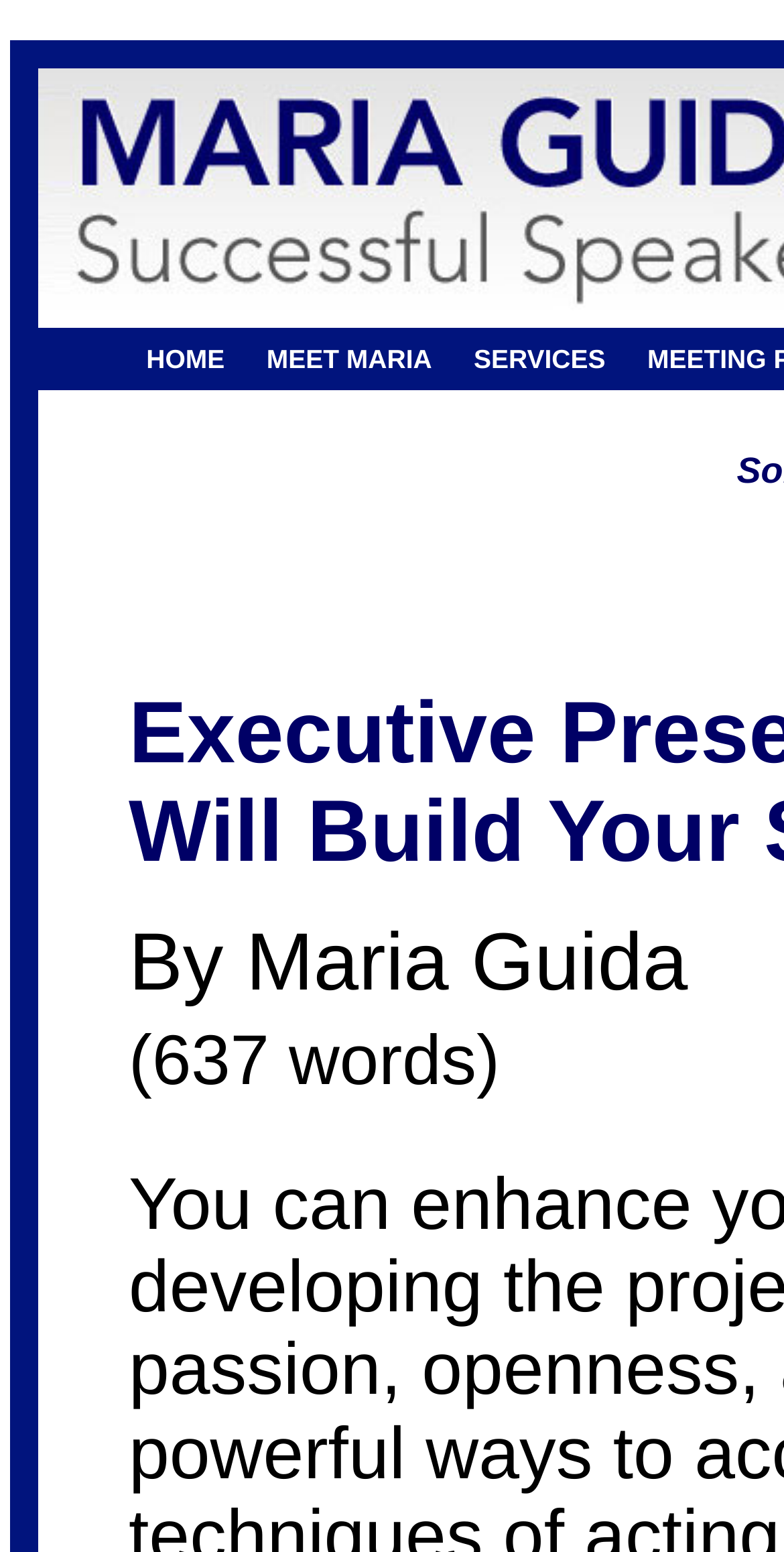Identify the bounding box of the HTML element described here: "Services". Provide the coordinates as four float numbers between 0 and 1: [left, top, right, bottom].

[0.591, 0.222, 0.785, 0.241]